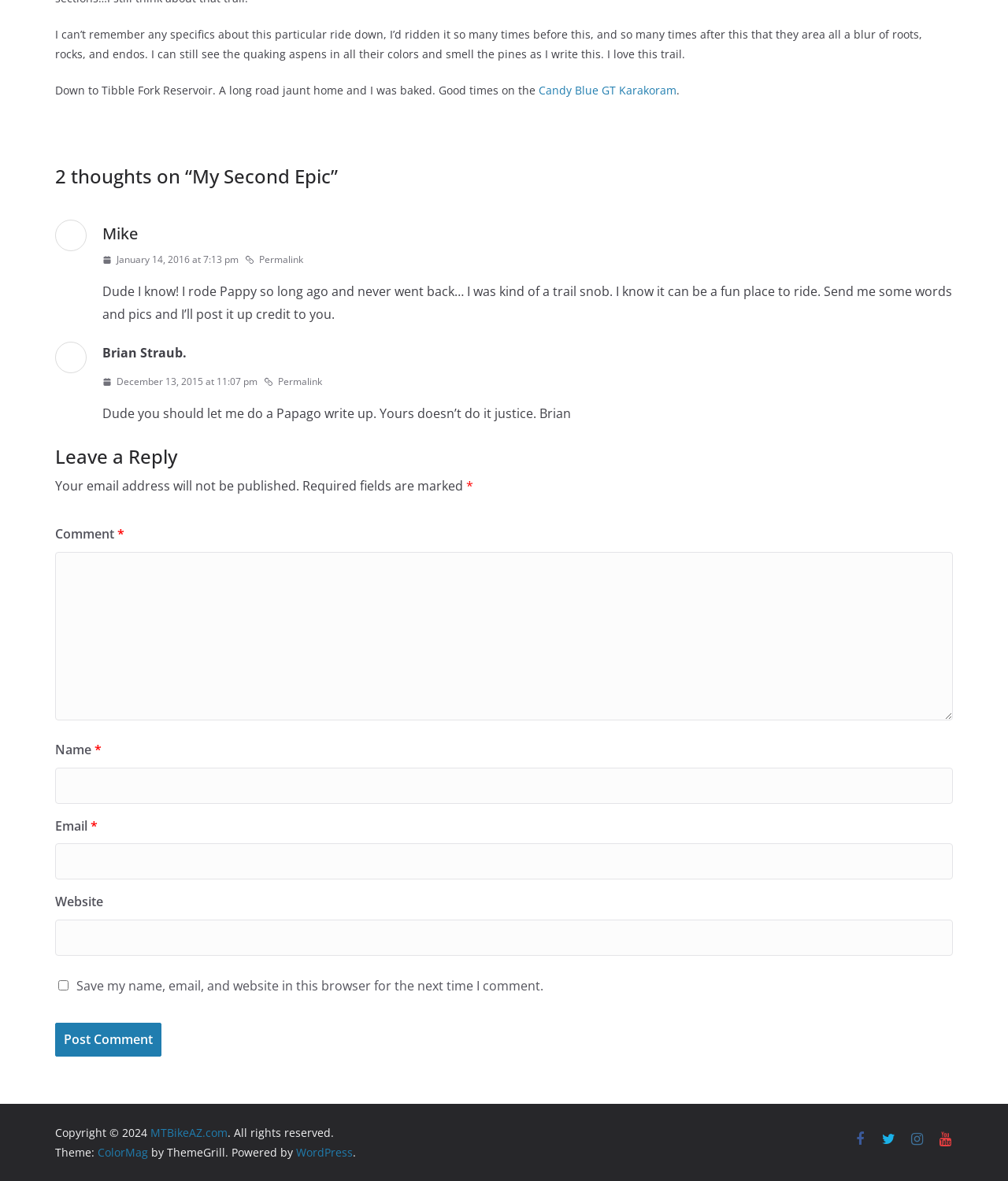Based on the visual content of the image, answer the question thoroughly: What is the topic of the article?

Based on the content of the article, it appears to be about the author's experience with mountain biking, specifically their second epic ride. The text mentions trails, roots, rocks, and endos, which are all related to mountain biking.